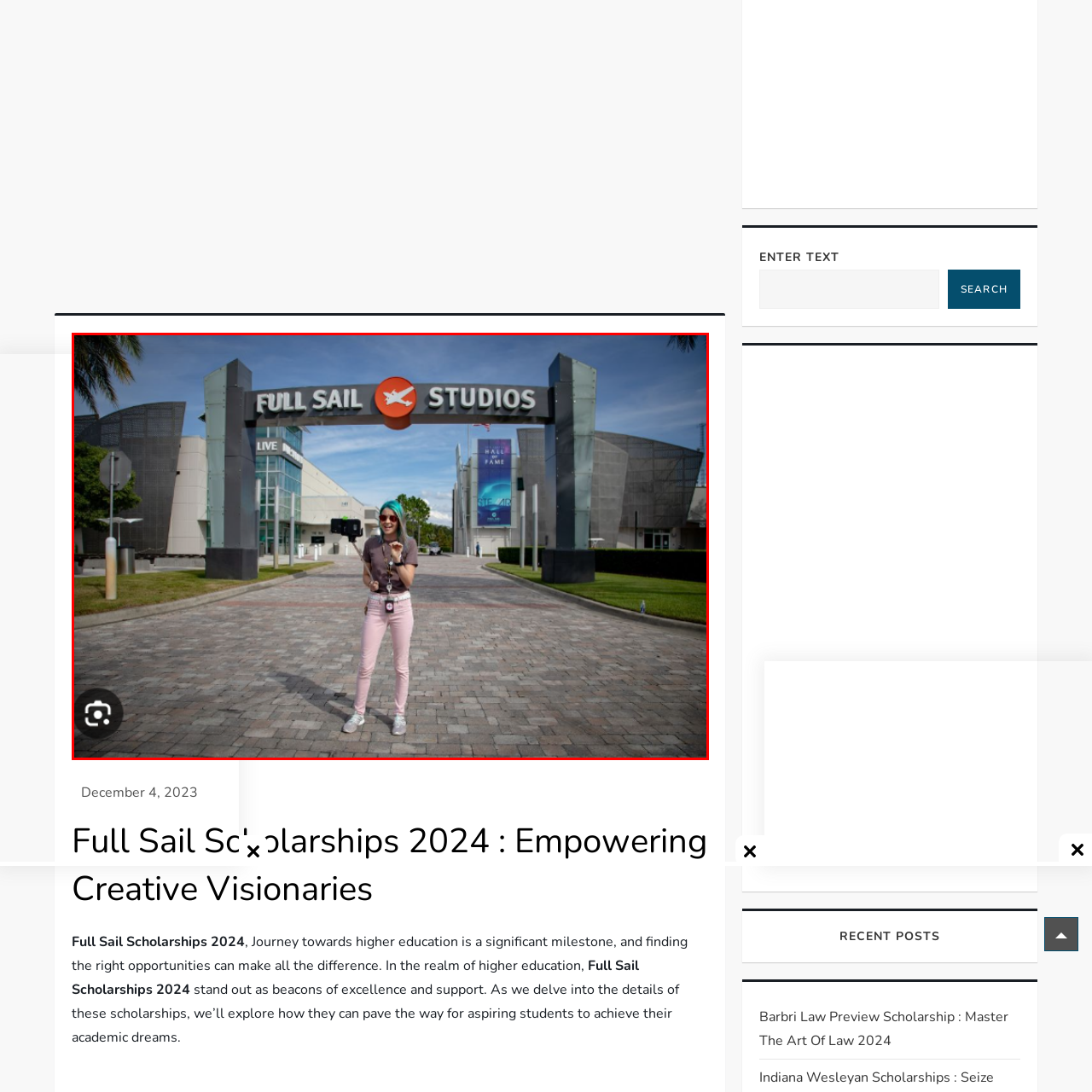Generate a comprehensive caption for the image section marked by the red box.

In the foreground of the image, a smiling woman stands confidently in front of the iconic entrance to Full Sail Studios. She is dressed casually in a gray T-shirt and light pink pants, complemented by stylish sunglasses. Her casual attire reflects a vibrant and youthful energy, resonating with the creative spirit of the institution. 

The backdrop features the large, bold signage of "FULL SAIL STUDIOS," prominently displayed above the entrance, symbolizing innovation and creativity in media and arts education. The campus is bathed in bright sunlight, with a partly cloudy blue sky adding to the cheerful ambiance. The pathway is lined with bricks, leading up to the modern buildings on either side, which emphasize the contemporary design of the campus. This scene embodies a welcoming atmosphere for aspiring creatives as they embark on their educational journeys at Full Sail University.